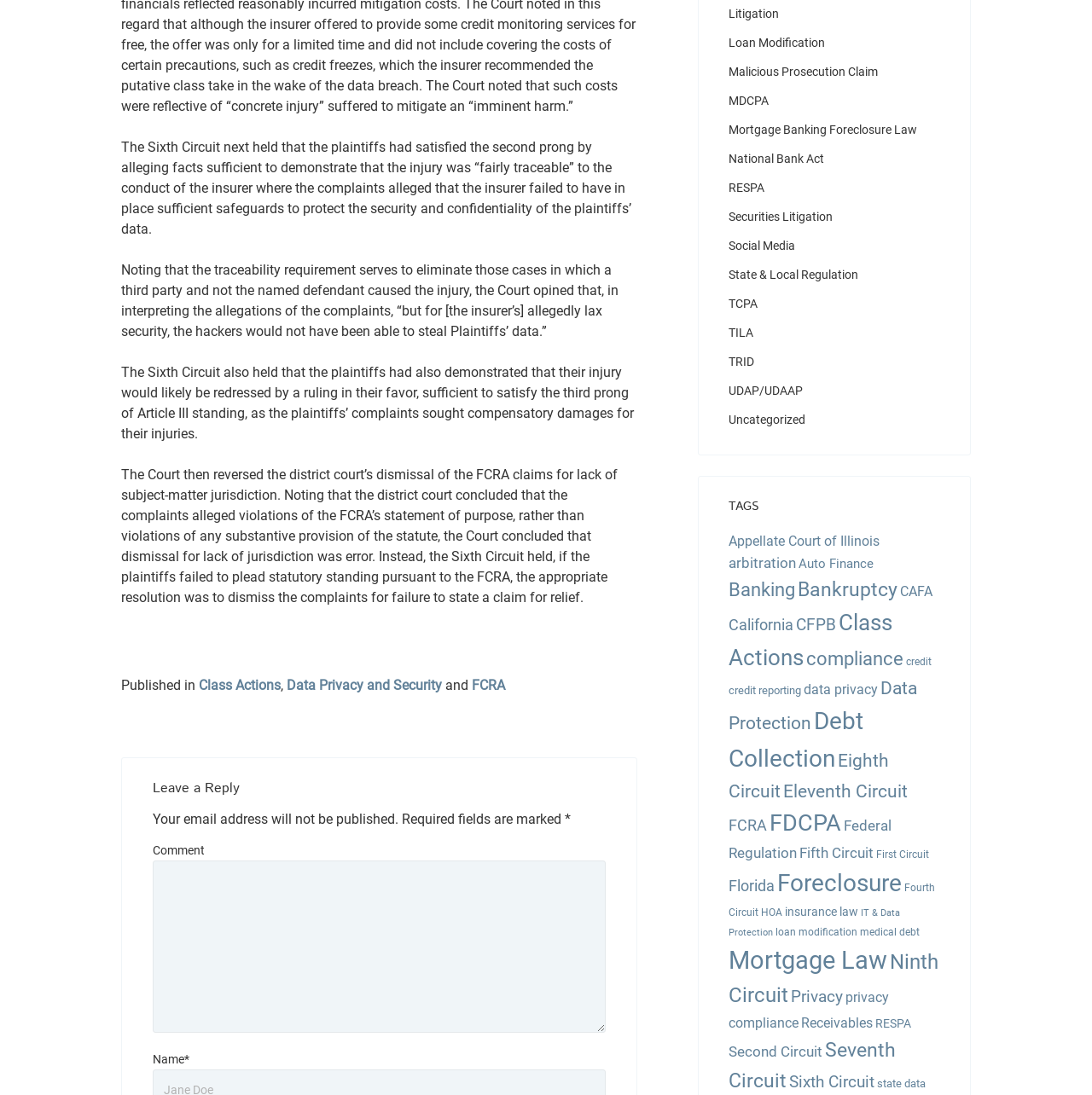Please find the bounding box coordinates of the element that you should click to achieve the following instruction: "Click on 'FCRA'". The coordinates should be presented as four float numbers between 0 and 1: [left, top, right, bottom].

[0.432, 0.618, 0.463, 0.633]